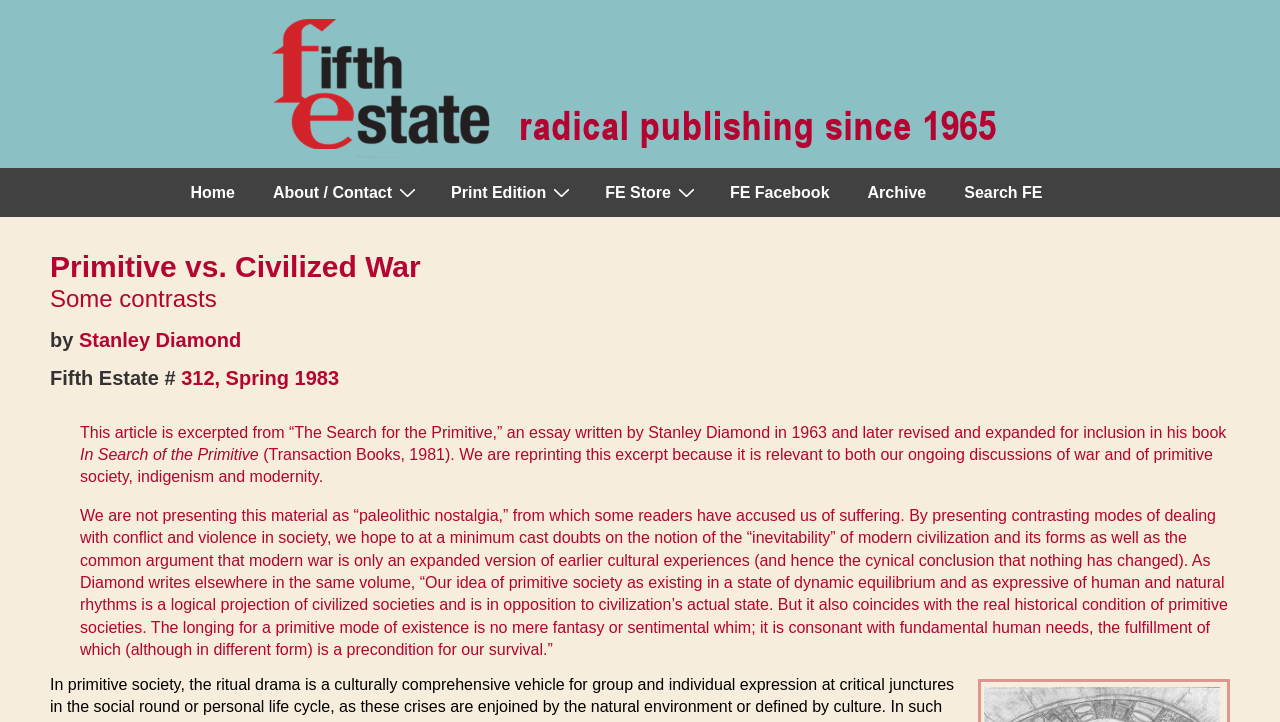Please find the bounding box coordinates of the element that must be clicked to perform the given instruction: "Visit FE Store". The coordinates should be four float numbers from 0 to 1, i.e., [left, top, right, bottom].

[0.459, 0.234, 0.555, 0.301]